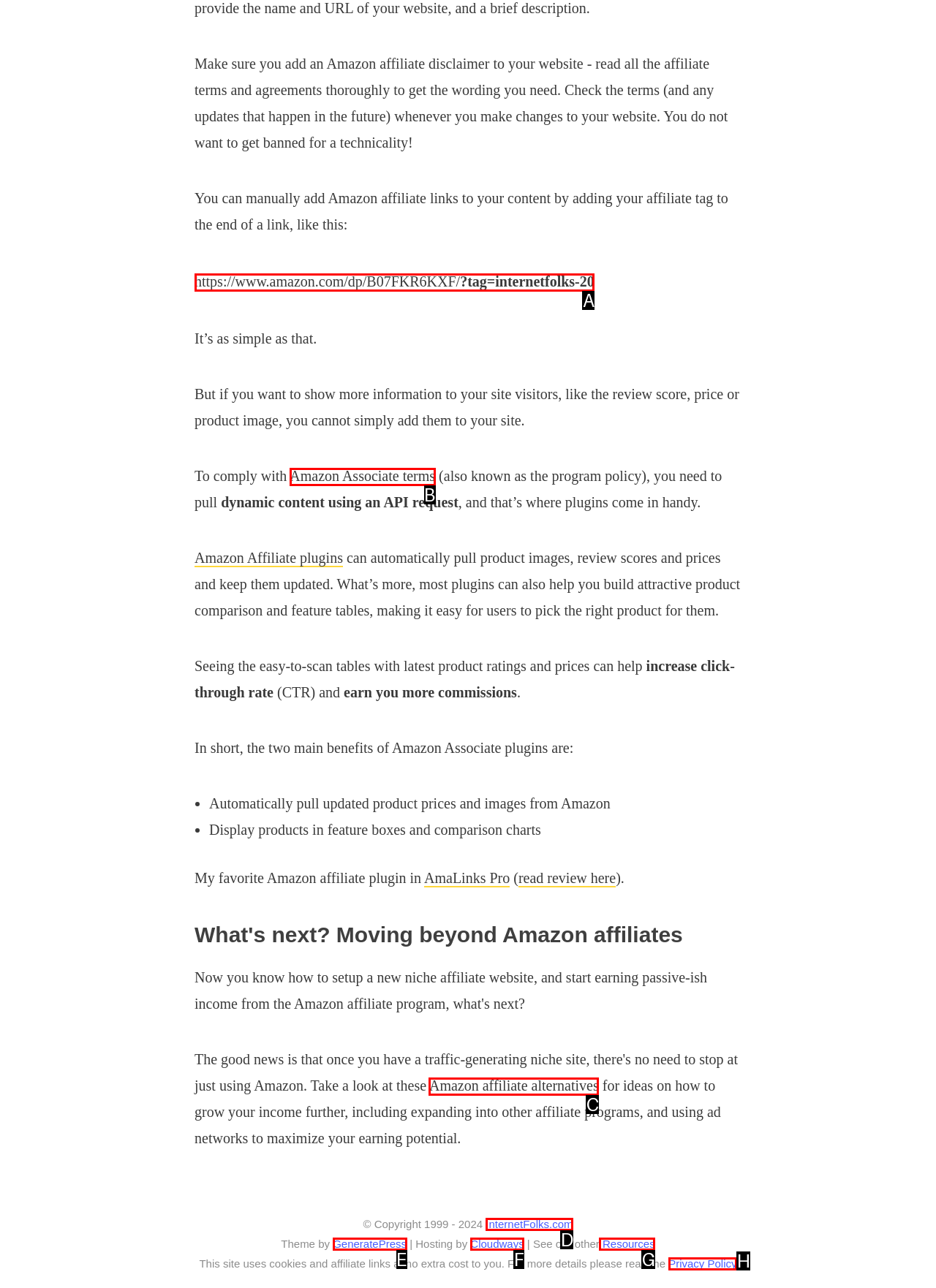Identify which HTML element aligns with the description: Cloudways
Answer using the letter of the correct choice from the options available.

F